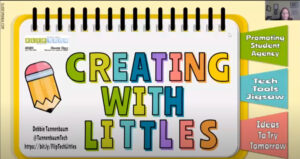Who is the presenter of the session?
Please analyze the image and answer the question with as much detail as possible.

The presenter of the session is attributed at the bottom of the image, along with her social media handle, indicating a personal connection and professional context for those interested in educational technology.